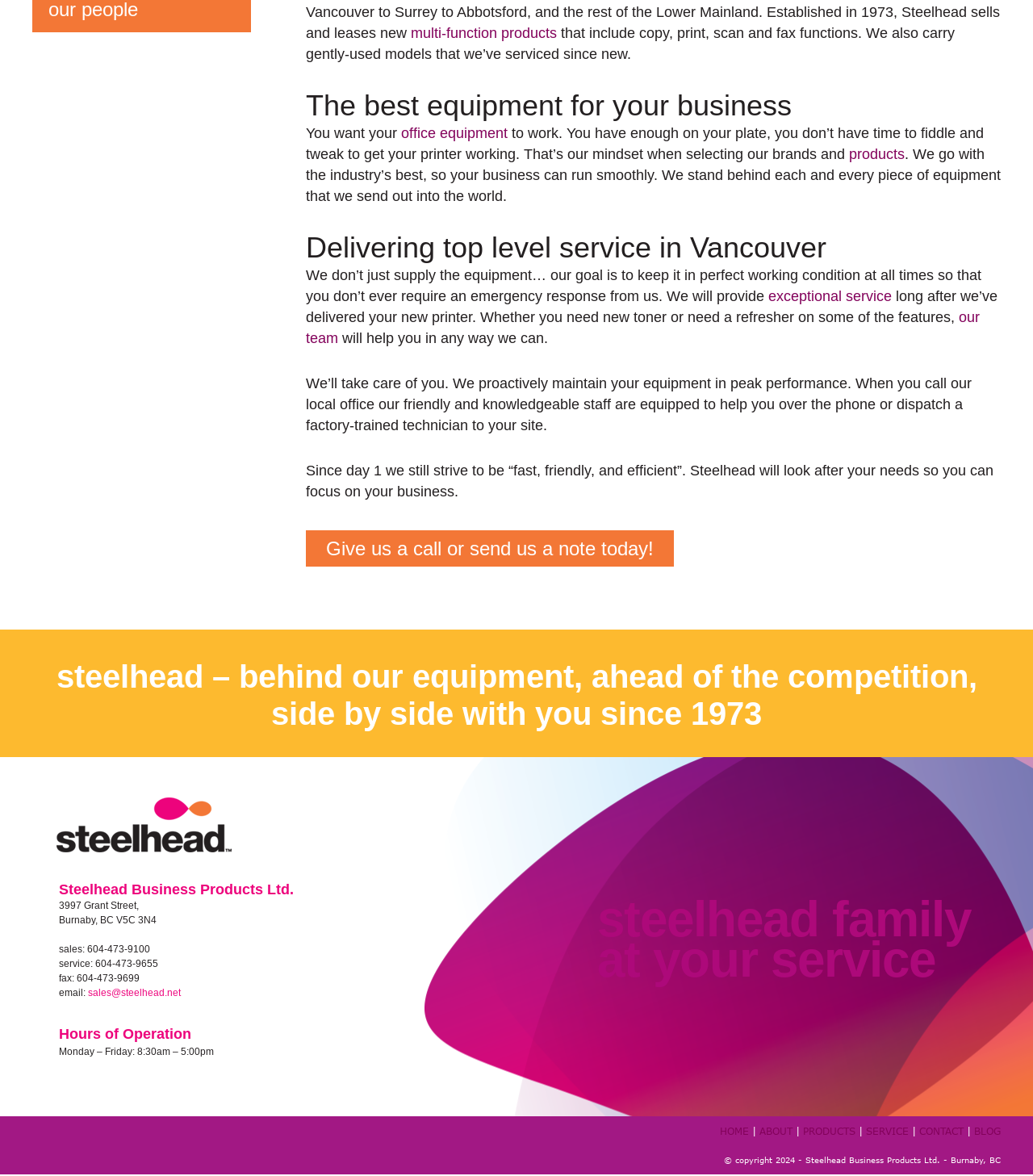Using the description "604-473-9100", locate and provide the bounding box of the UI element.

[0.084, 0.802, 0.145, 0.812]